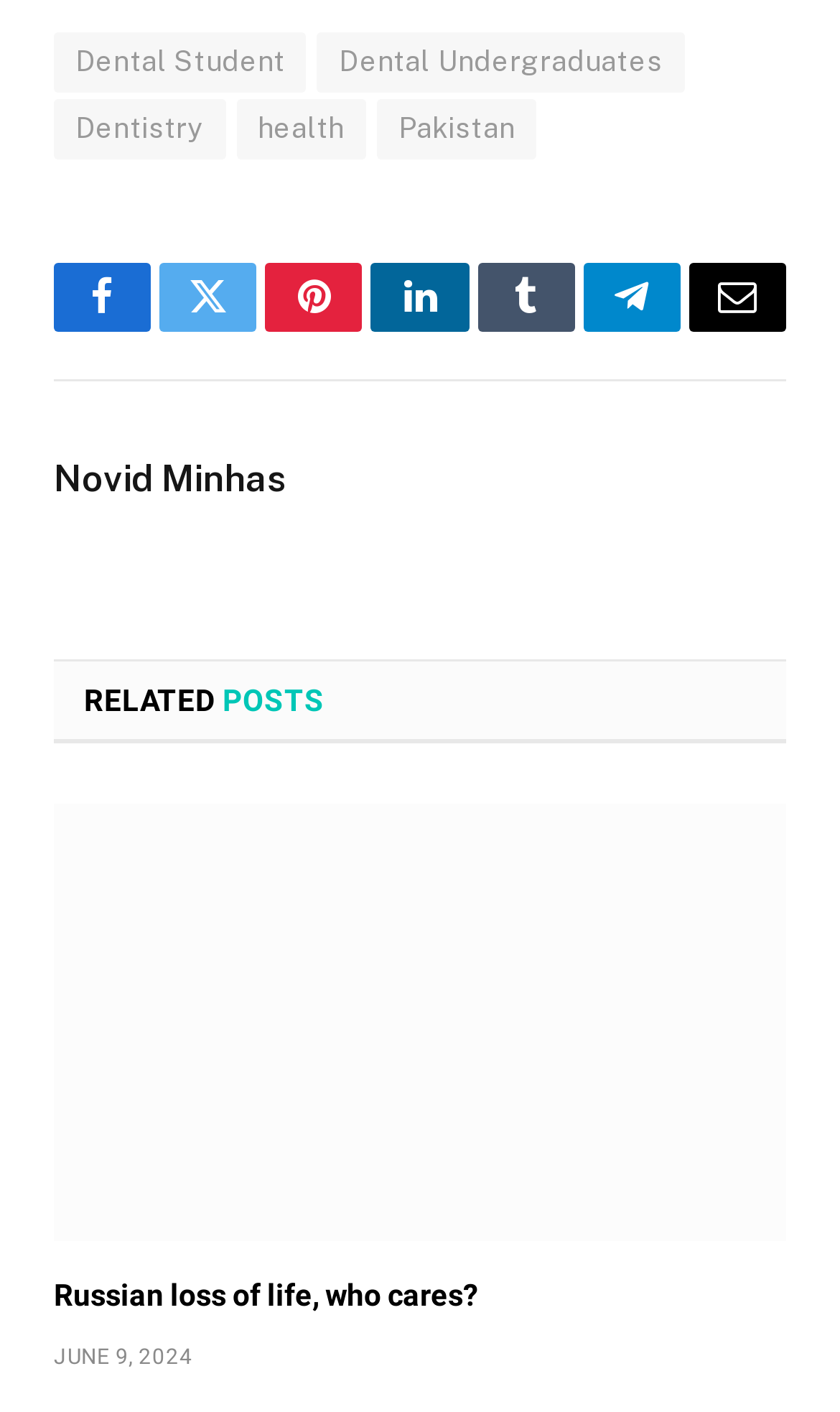How many links are there in the RELATED POSTS section?
Look at the image and provide a short answer using one word or a phrase.

2